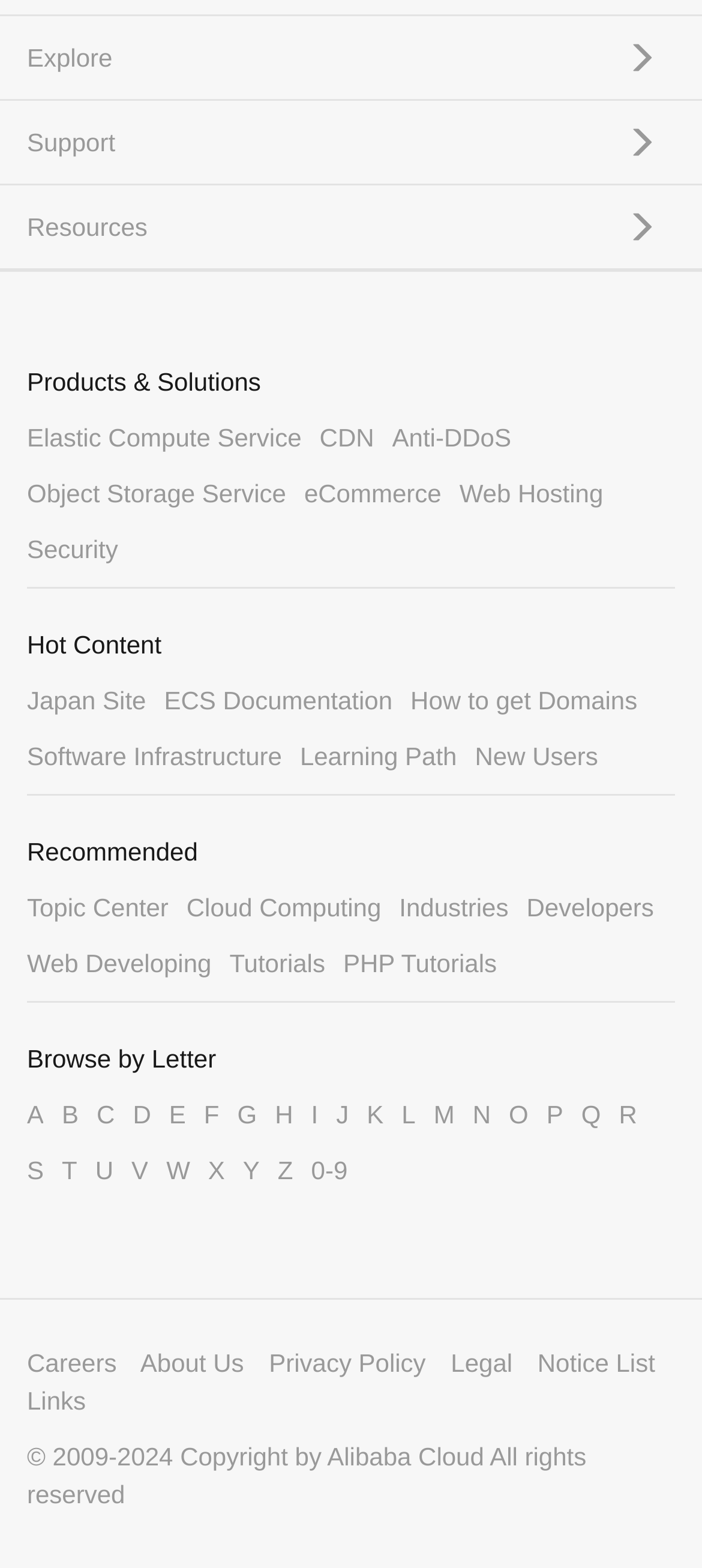How many links are listed under 'Products & Solutions'?
Refer to the image and provide a one-word or short phrase answer.

7